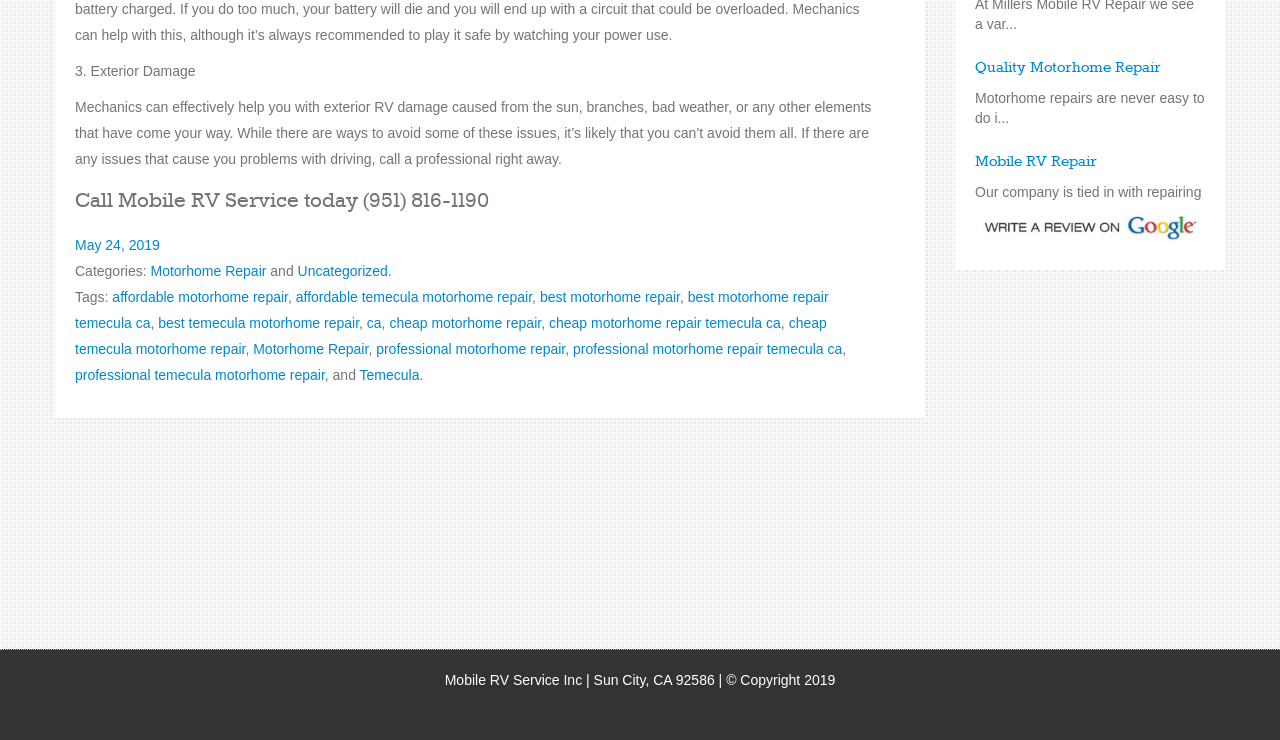Extract the bounding box coordinates of the UI element described by: "Motorhome Repair". The coordinates should include four float numbers ranging from 0 to 1, e.g., [left, top, right, bottom].

[0.118, 0.355, 0.208, 0.377]